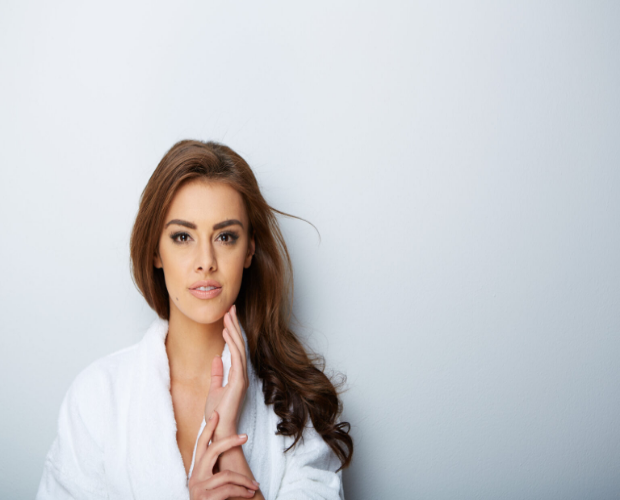Please reply to the following question using a single word or phrase: 
What is the woman wearing?

a fluffy white bathrobe